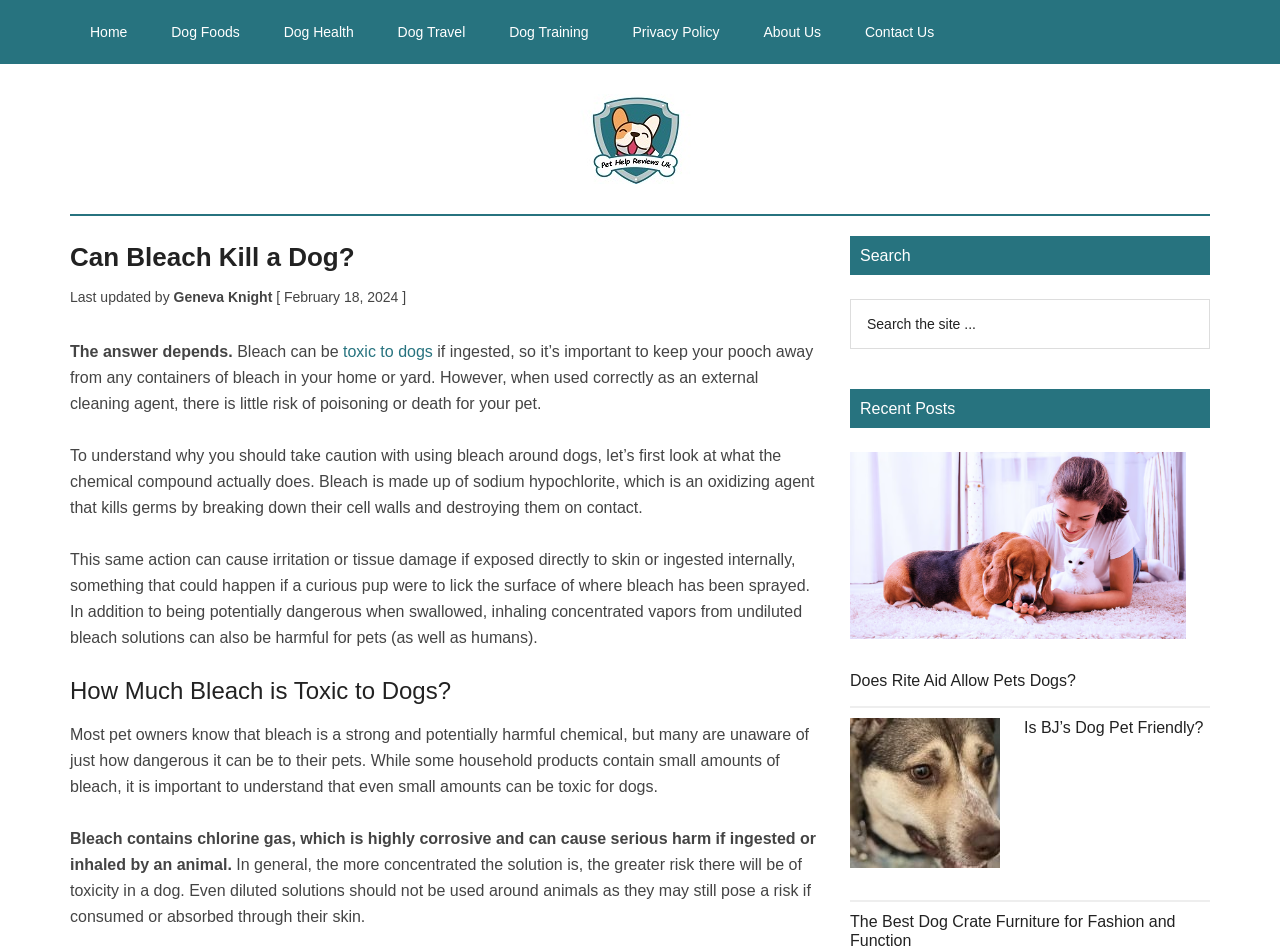Who is the author of the current article?
Could you answer the question with a detailed and thorough explanation?

The author's name is mentioned in the header section of the article, specifically below the title 'Can Bleach Kill a Dog?'.